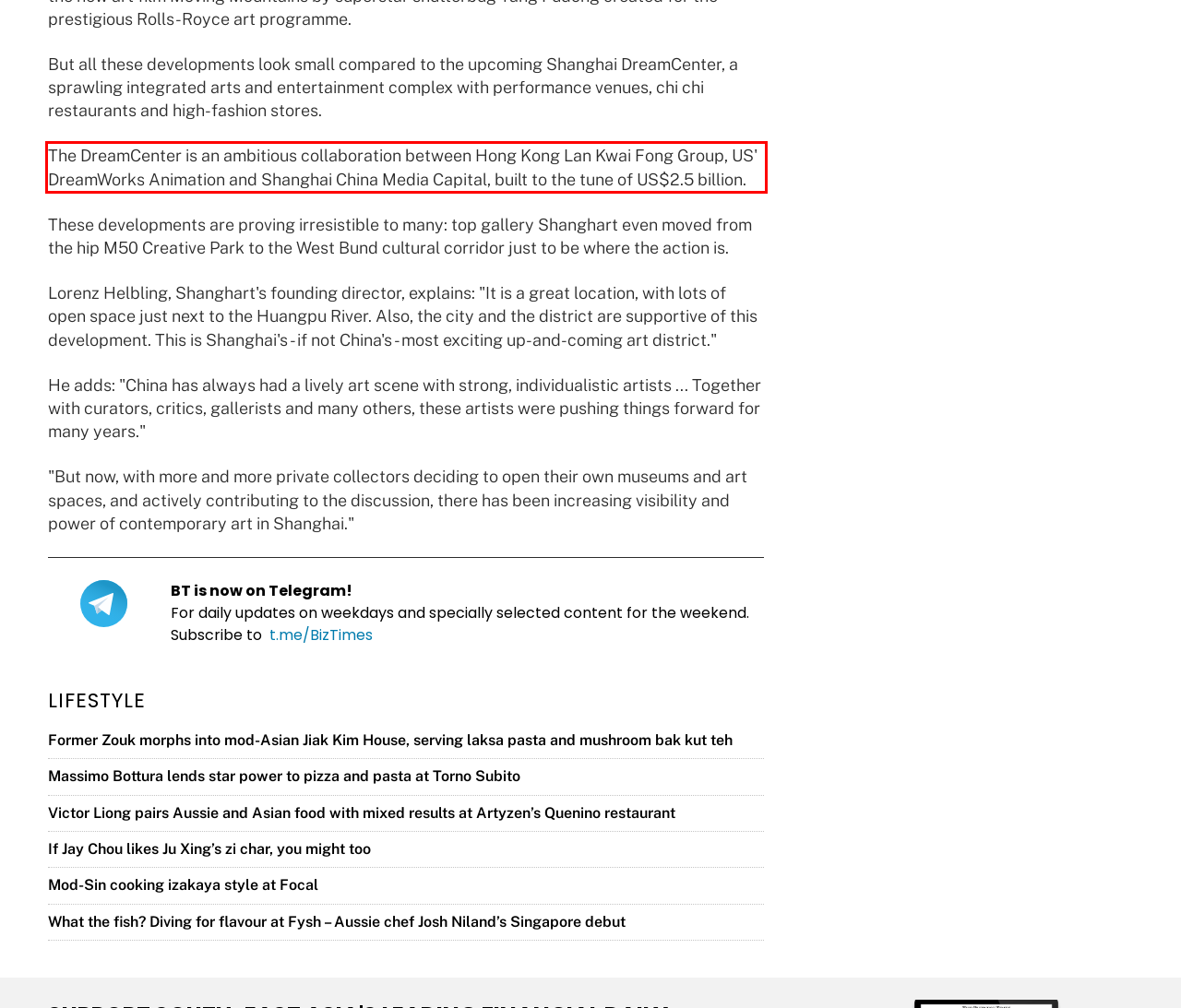Please look at the screenshot provided and find the red bounding box. Extract the text content contained within this bounding box.

The DreamCenter is an ambitious collaboration between Hong Kong Lan Kwai Fong Group, US' DreamWorks Animation and Shanghai China Media Capital, built to the tune of US$2.5 billion.